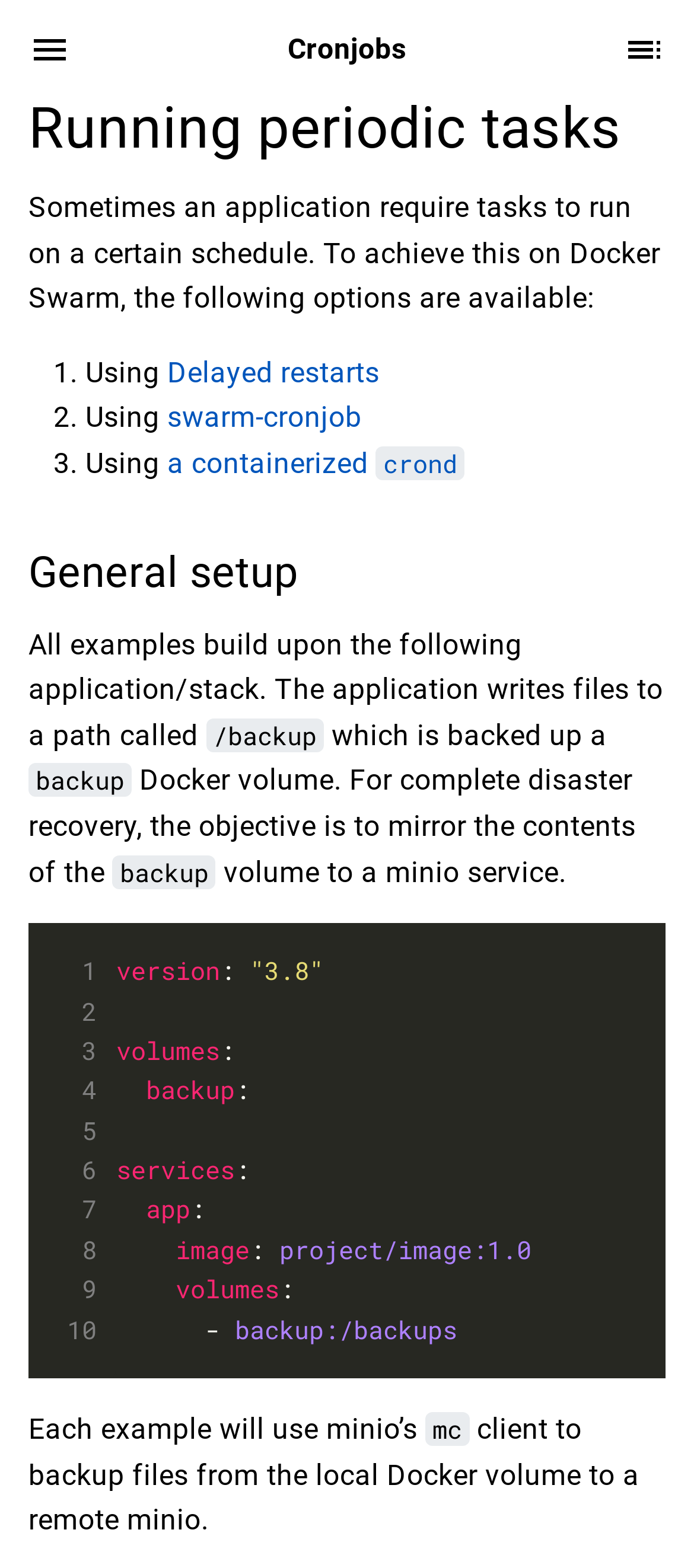What is the version of the application/stack?
From the image, provide a succinct answer in one word or a short phrase.

3.8